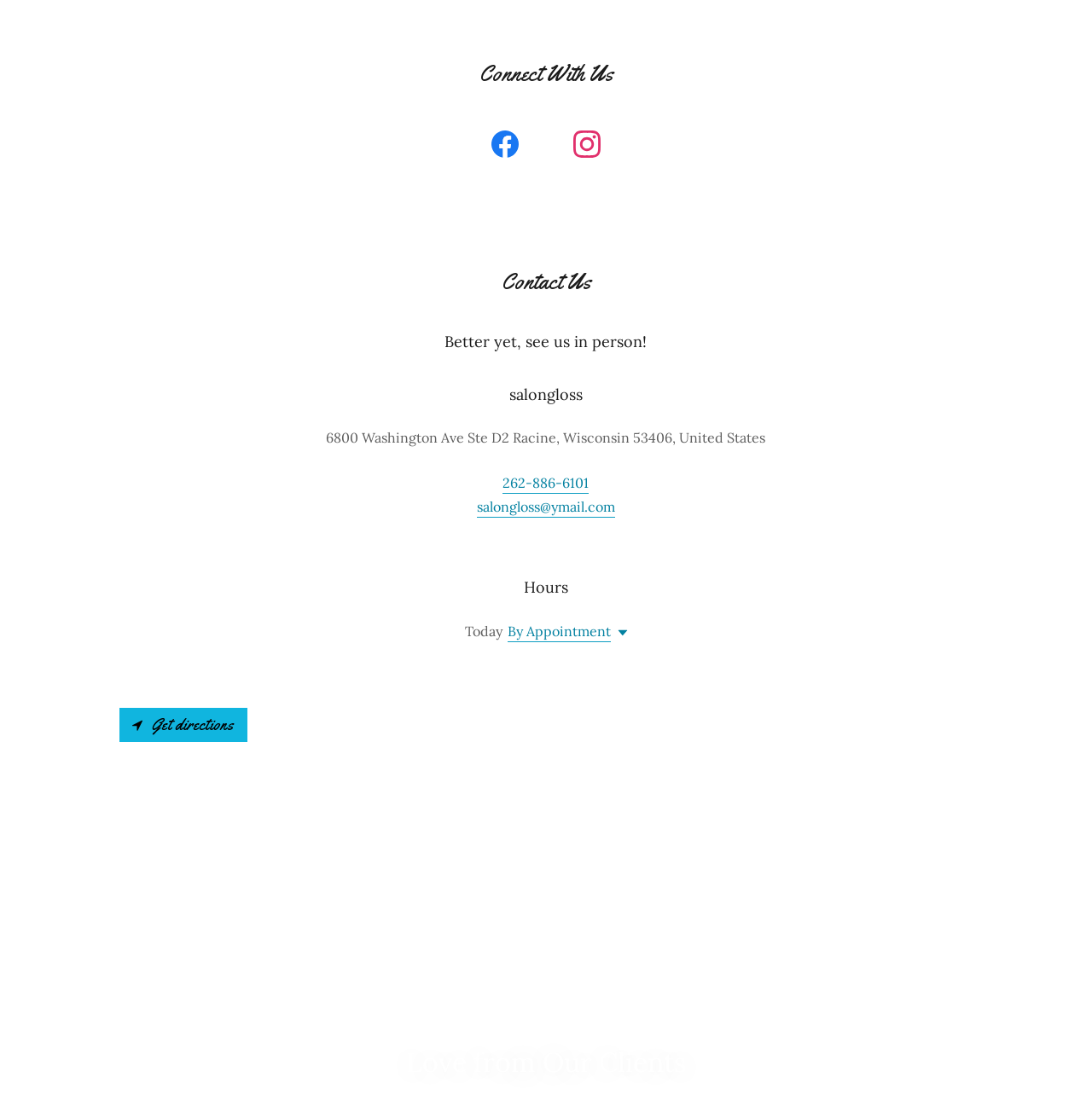What is the email address of the business?
Refer to the image and give a detailed response to the question.

I found the email address by looking at the link element that contains the email address, which is located below the phone number.